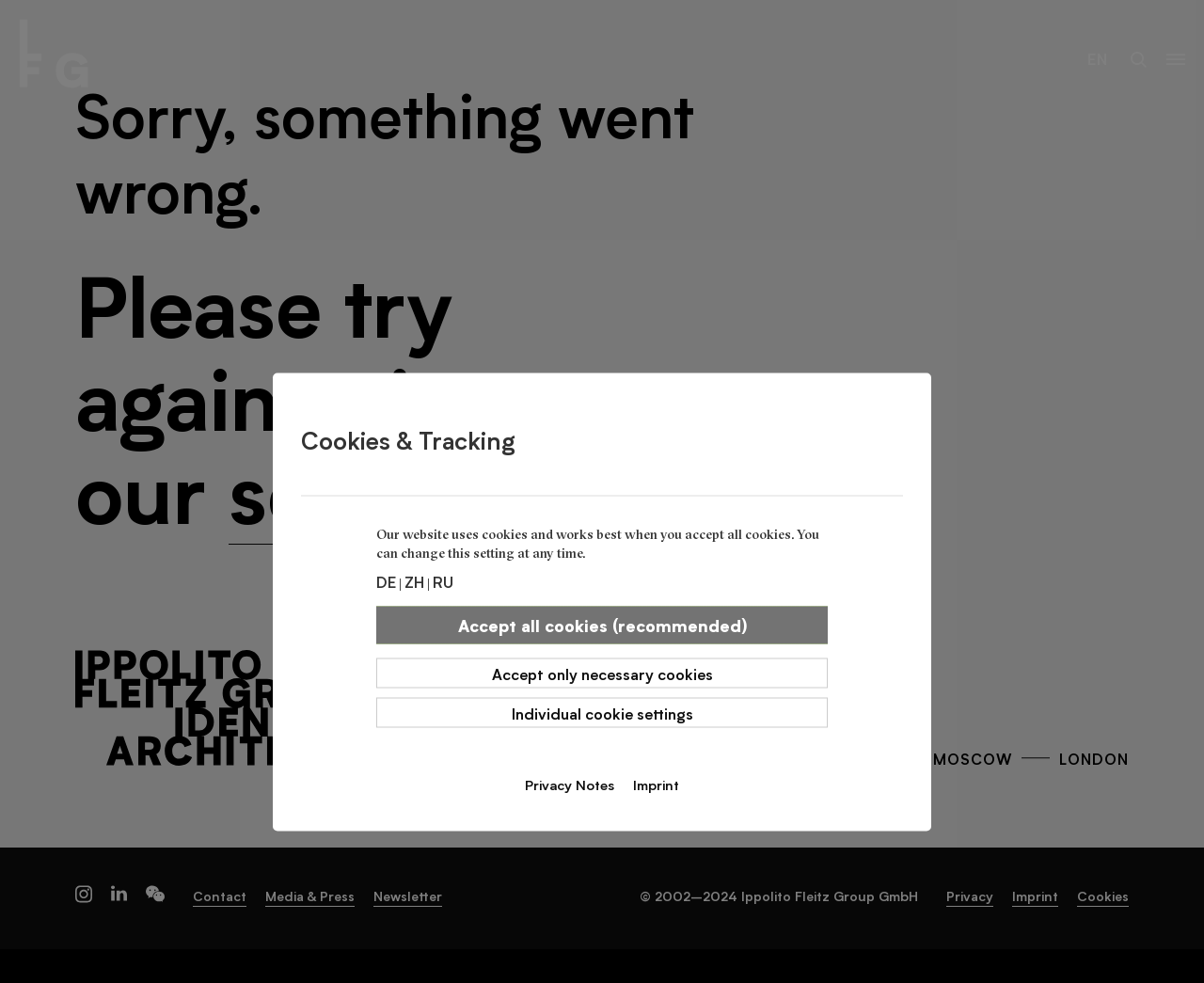Please specify the bounding box coordinates of the clickable section necessary to execute the following command: "Contact us".

[0.16, 0.9, 0.205, 0.927]